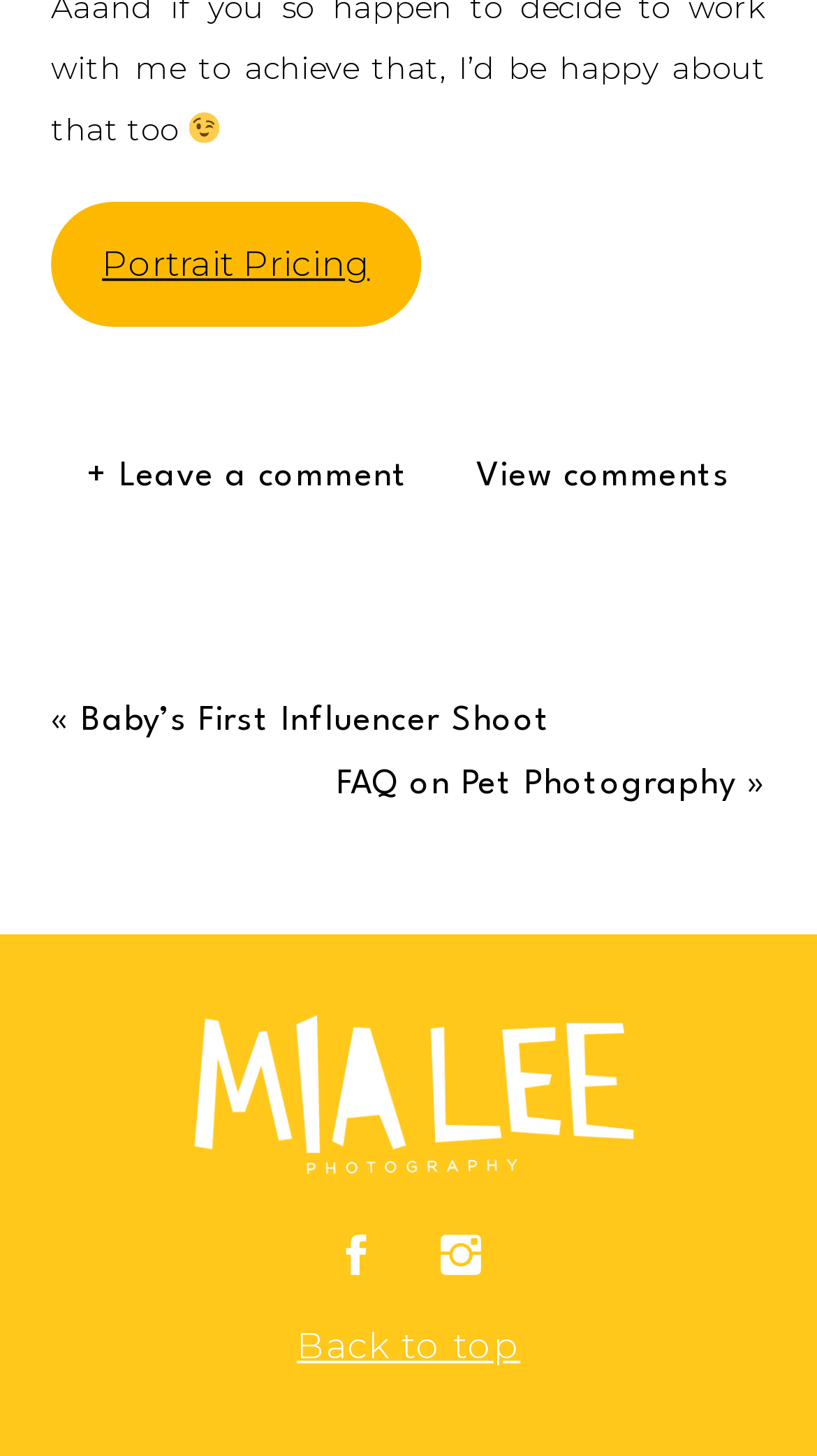Please determine the bounding box coordinates for the element with the description: "View comments".

[0.566, 0.303, 0.894, 0.349]